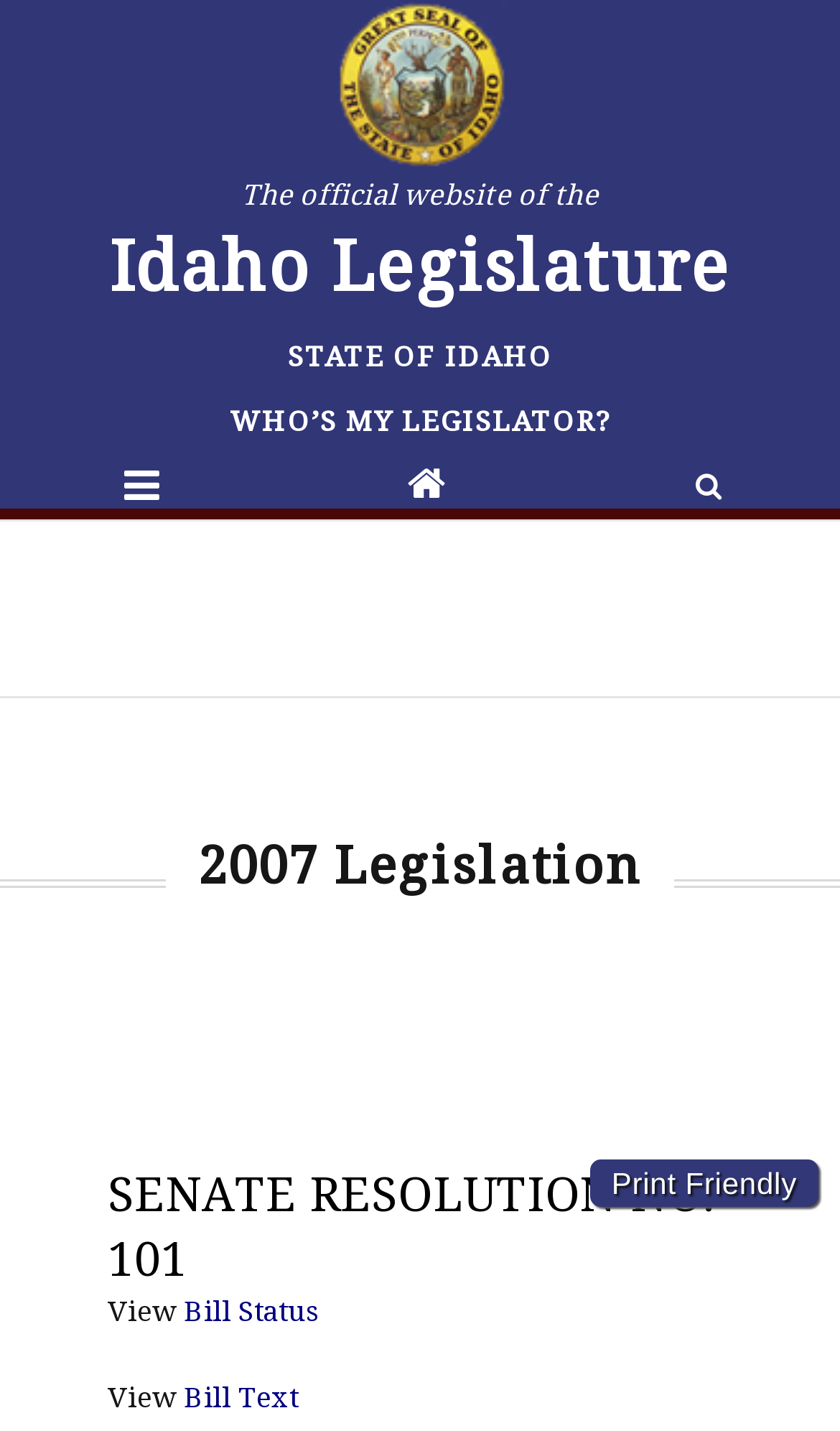What is the year of the legislation?
Provide a concise answer using a single word or phrase based on the image.

2007